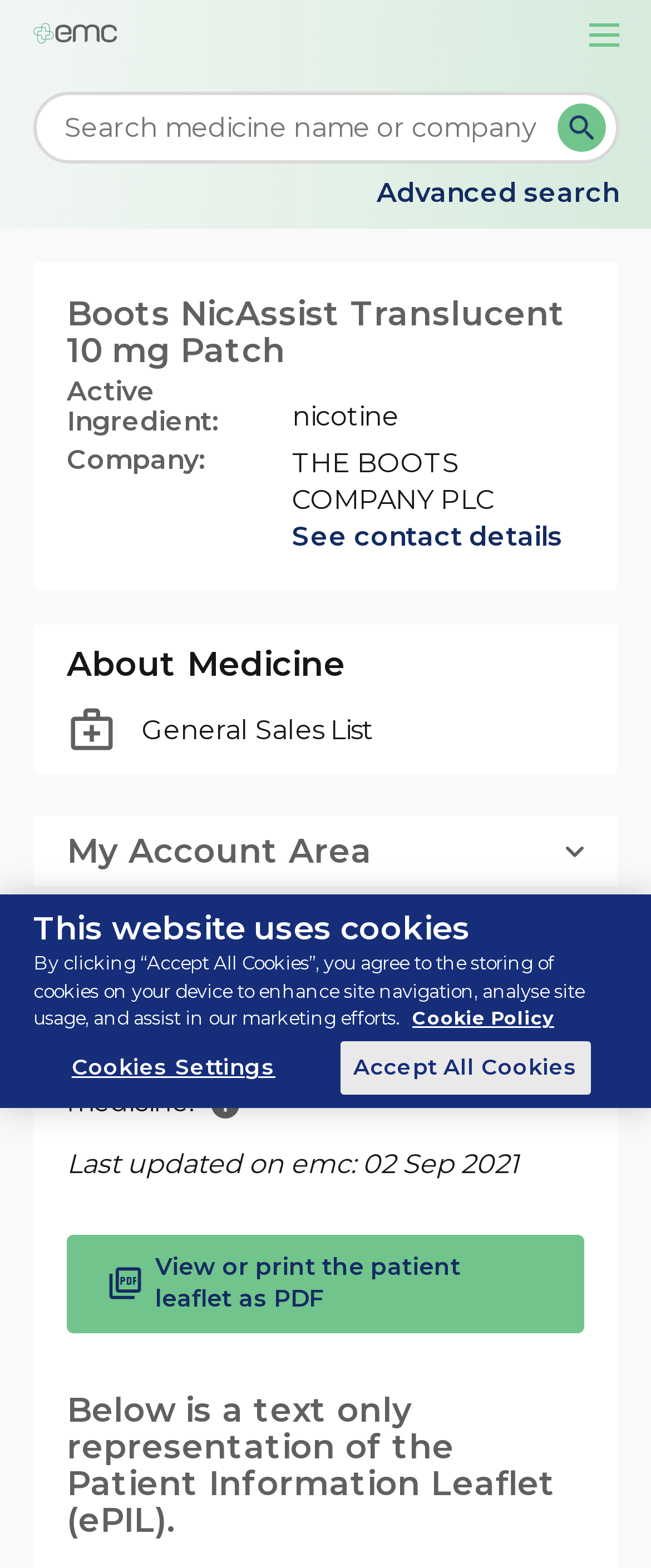Describe all the key features of the webpage in detail.

The webpage is about the Patient Information Leaflet (PIL) for Boots NicAssist Translucent 10 mg Patch. At the top, there is a navigation bar with an "emc logo" on the left and a search bar on the right, accompanied by a search icon. Below the navigation bar, there is a heading that displays the product name, "Boots NicAssist Translucent 10 mg Patch".

On the left side, there is a section that provides information about the medicine, including the active ingredient, company, and a link to see contact details. There is also a section titled "About Medicine" with an image of a medical services icon.

In the main content area, there is a heading that explains what the Patient Information Leaflet (PIL) is, followed by a paragraph of text that describes its purpose. Below this, there is a section that displays the last updated date of the PIL.

Further down, there is a link to view or print the patient leaflet as a PDF, accompanied by a PDF icon. Below this, there is a heading that indicates the start of the text-only representation of the Patient Information Leaflet (ePIL).

At the bottom of the page, there is a cookie banner that alerts users that the website uses cookies. The banner provides options to accept all cookies, adjust cookie settings, or learn more about the cookie policy.